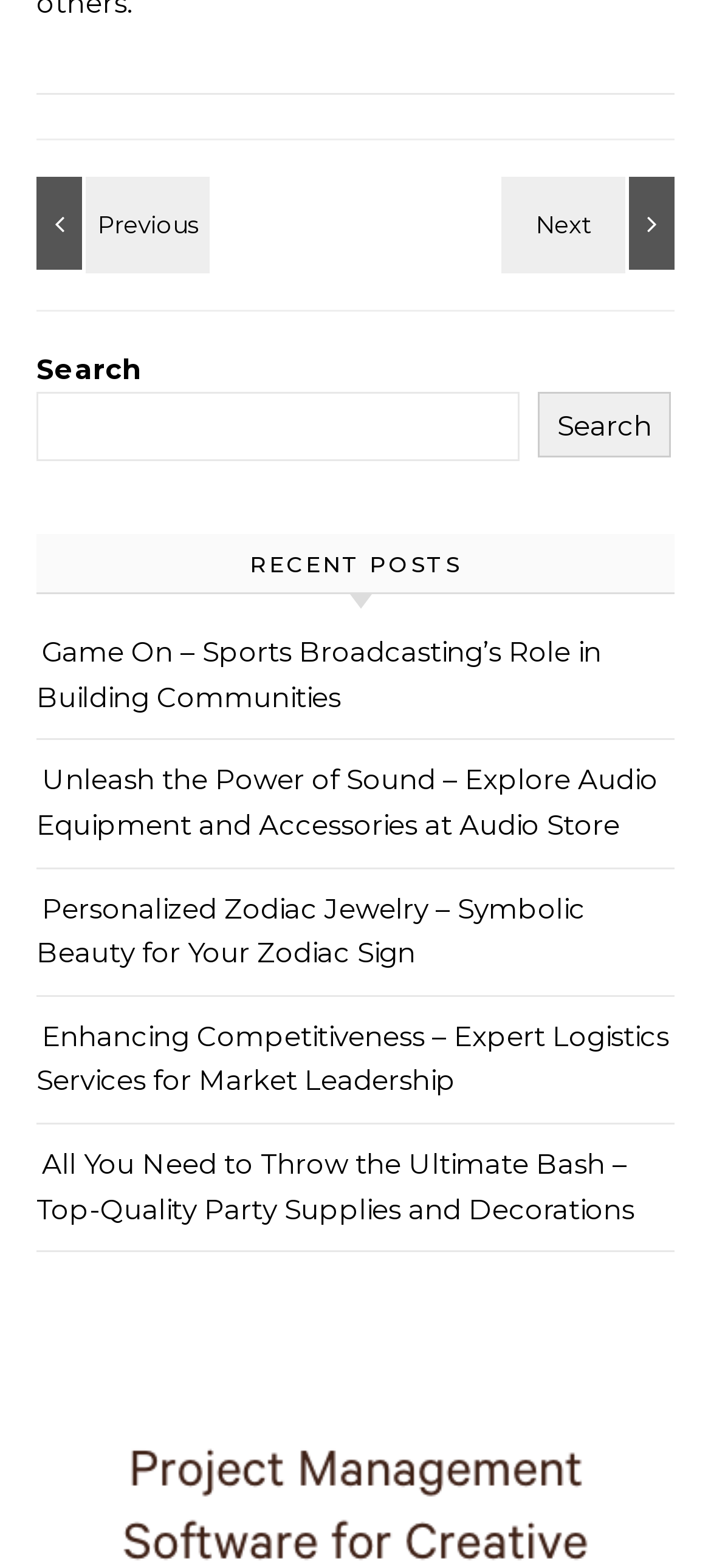Please provide a one-word or phrase answer to the question: 
What is the text of the first link in the recent posts section?

Game On – Sports Broadcasting’s Role in Building Communities